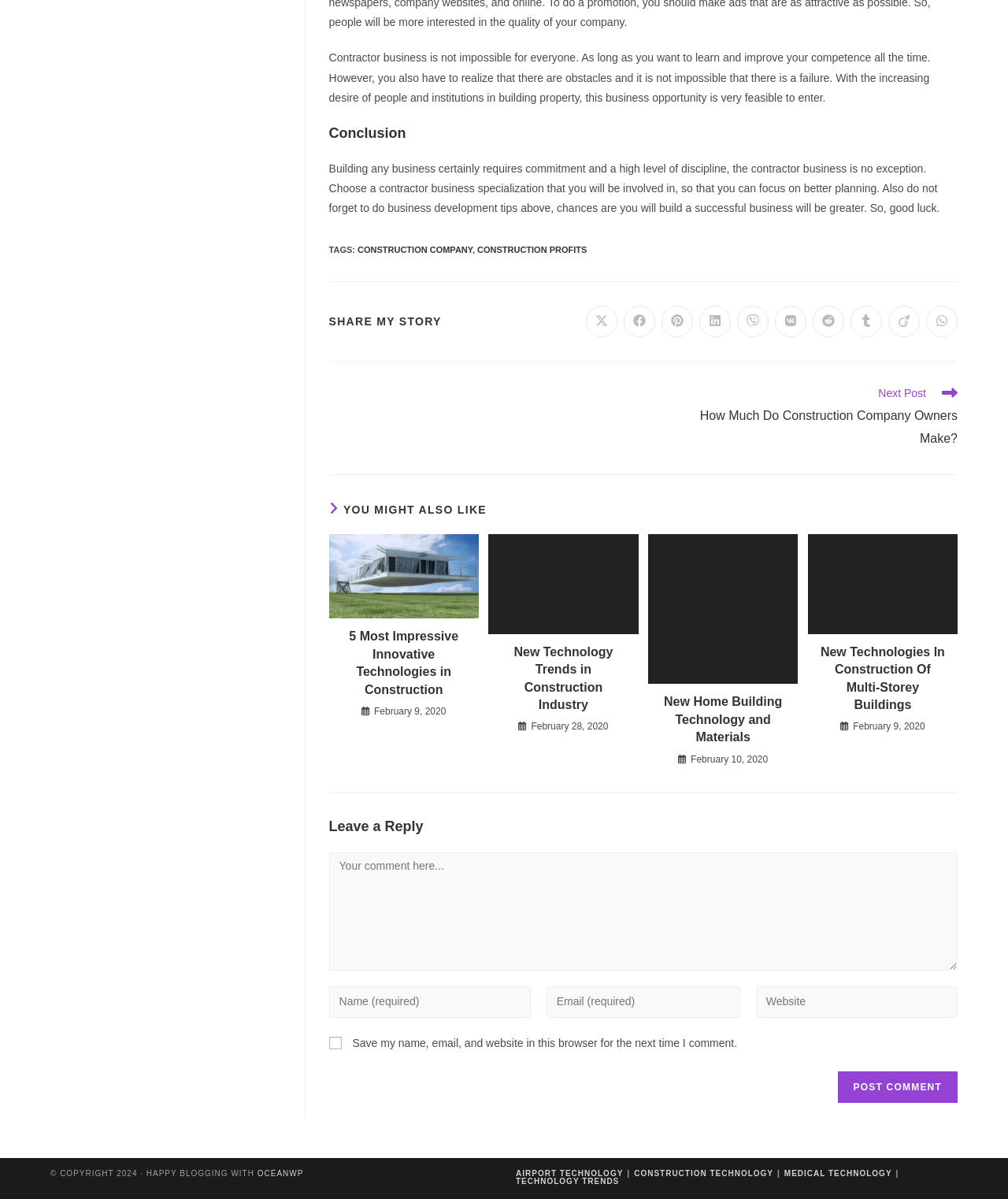Can you specify the bounding box coordinates for the region that should be clicked to fulfill this instruction: "Read more about the article 5 Most Impressive Innovative Technologies in Construction".

[0.326, 0.446, 0.475, 0.516]